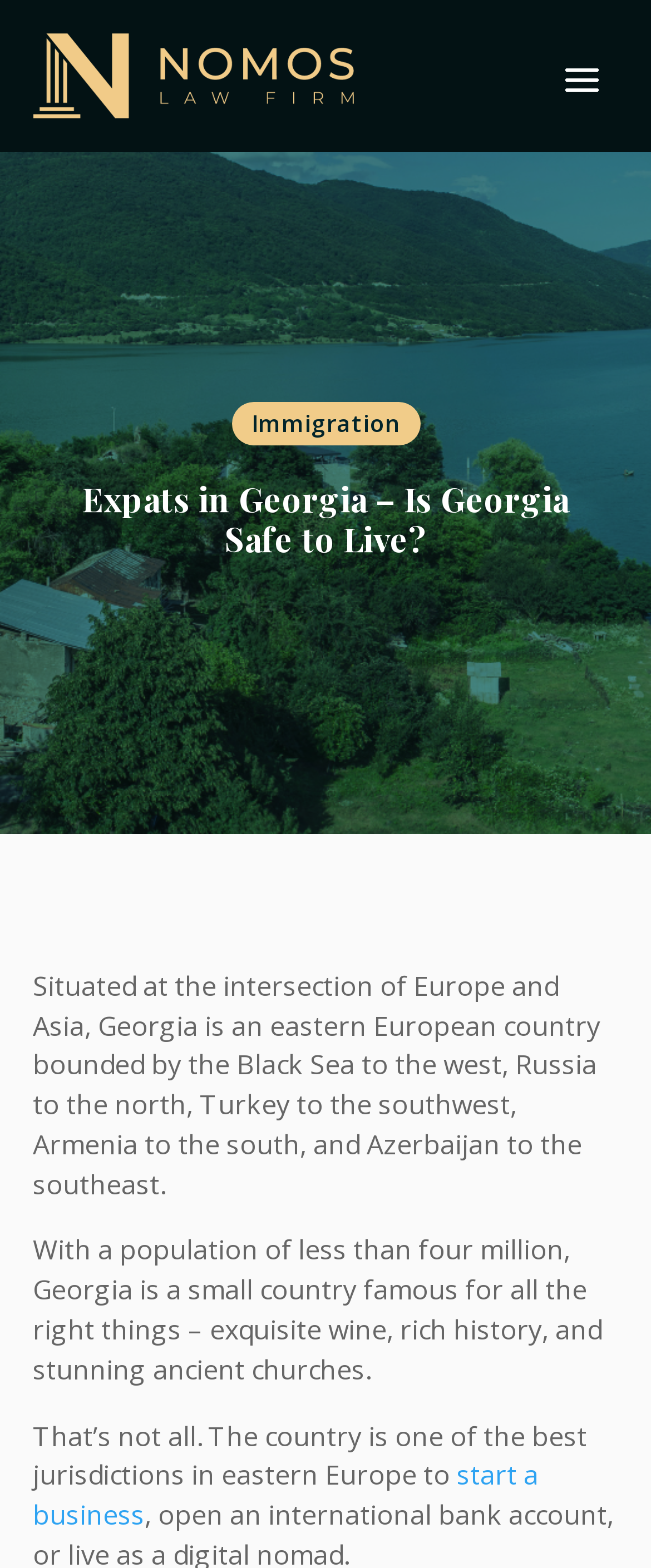Create an elaborate caption for the webpage.

The webpage is about expats living in Georgia, with a focus on the country's safety and attractions. At the top, there is a link on the left side, taking up about half of the width of the page. Below this link, there are two lines of text, with "Immigration" on the left and the title "Expats in Georgia – Is Georgia Safe to Live?" on the right, spanning almost the entire width of the page.

The main content of the page starts with a paragraph describing Georgia's geographical location, situated at the intersection of Europe and Asia, bordered by several countries. This text block is positioned near the top center of the page, taking up about three-quarters of the page's width.

Below this paragraph, there is another text block that highlights Georgia's attractions, including its wine, history, and ancient churches. This text is positioned near the middle of the page, spanning almost the entire width.

The next section starts with a sentence that continues to describe Georgia's advantages, followed by a link to "start a business" on the left side of the page, near the bottom. This link is positioned below the previous text block, taking up about three-quarters of the page's width.